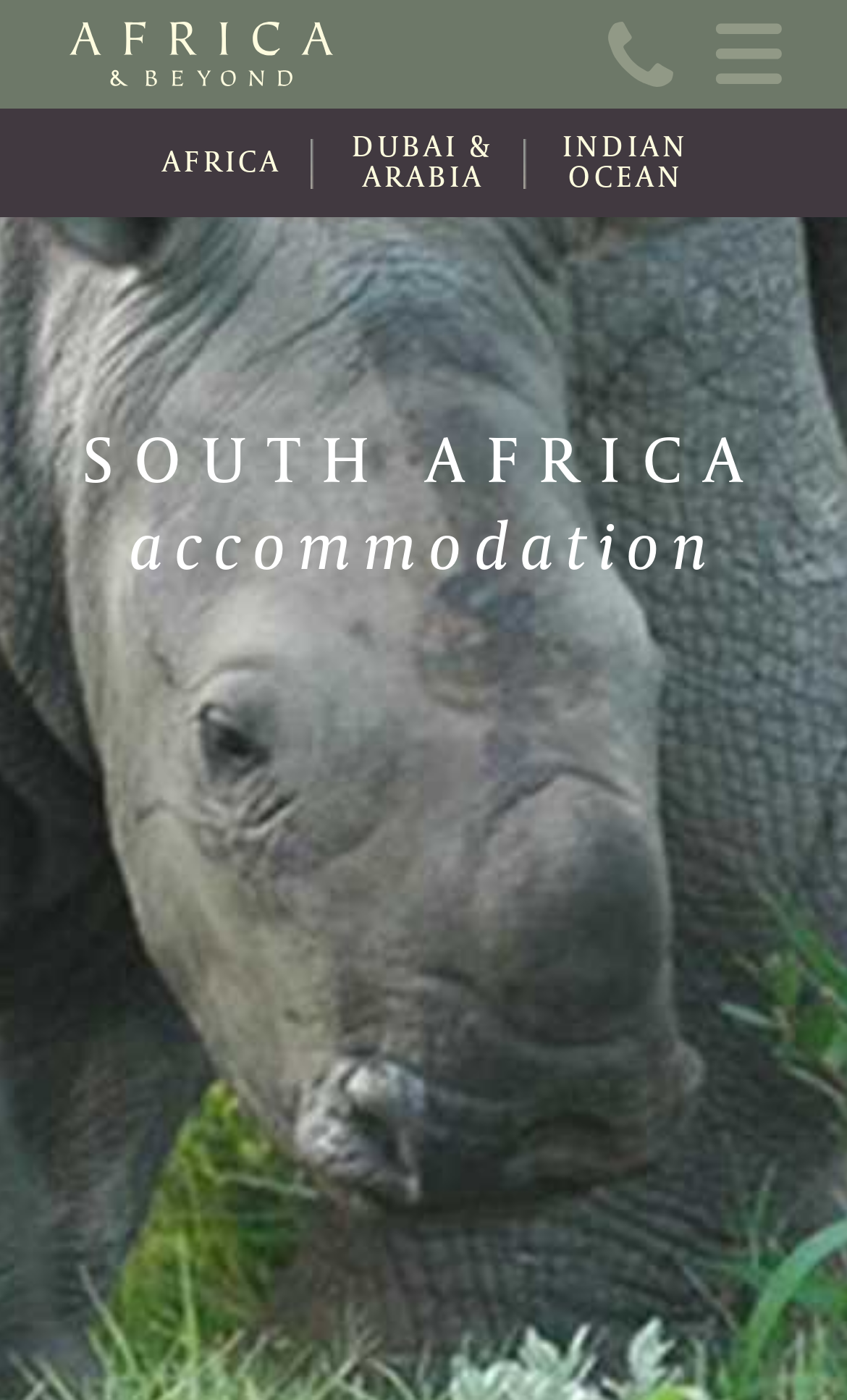Given the description: "About Us", determine the bounding box coordinates of the UI element. The coordinates should be formatted as four float numbers between 0 and 1, [left, top, right, bottom].

[0.077, 0.076, 0.923, 0.152]